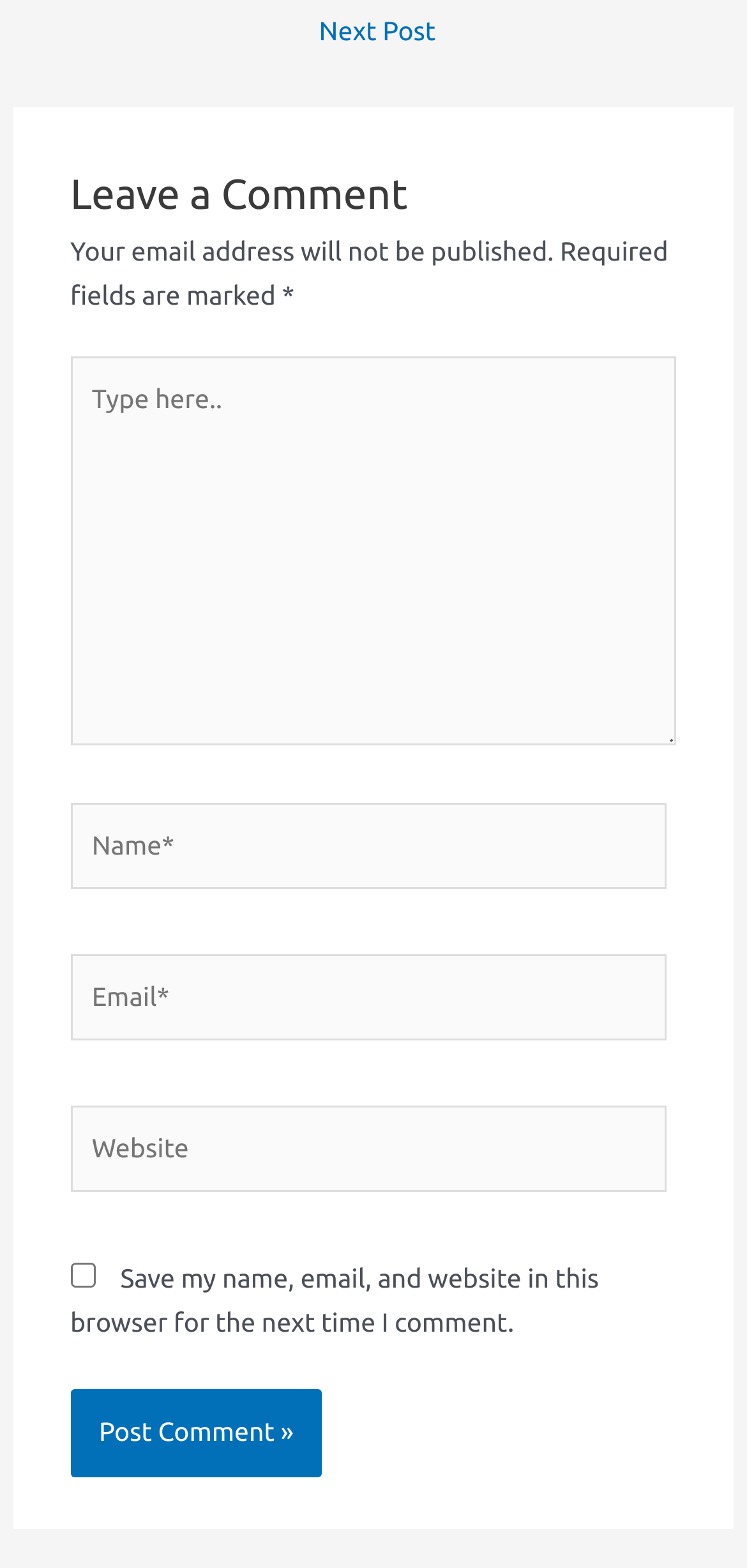What is the heading above the comment fields?
From the image, respond with a single word or phrase.

Leave a Comment